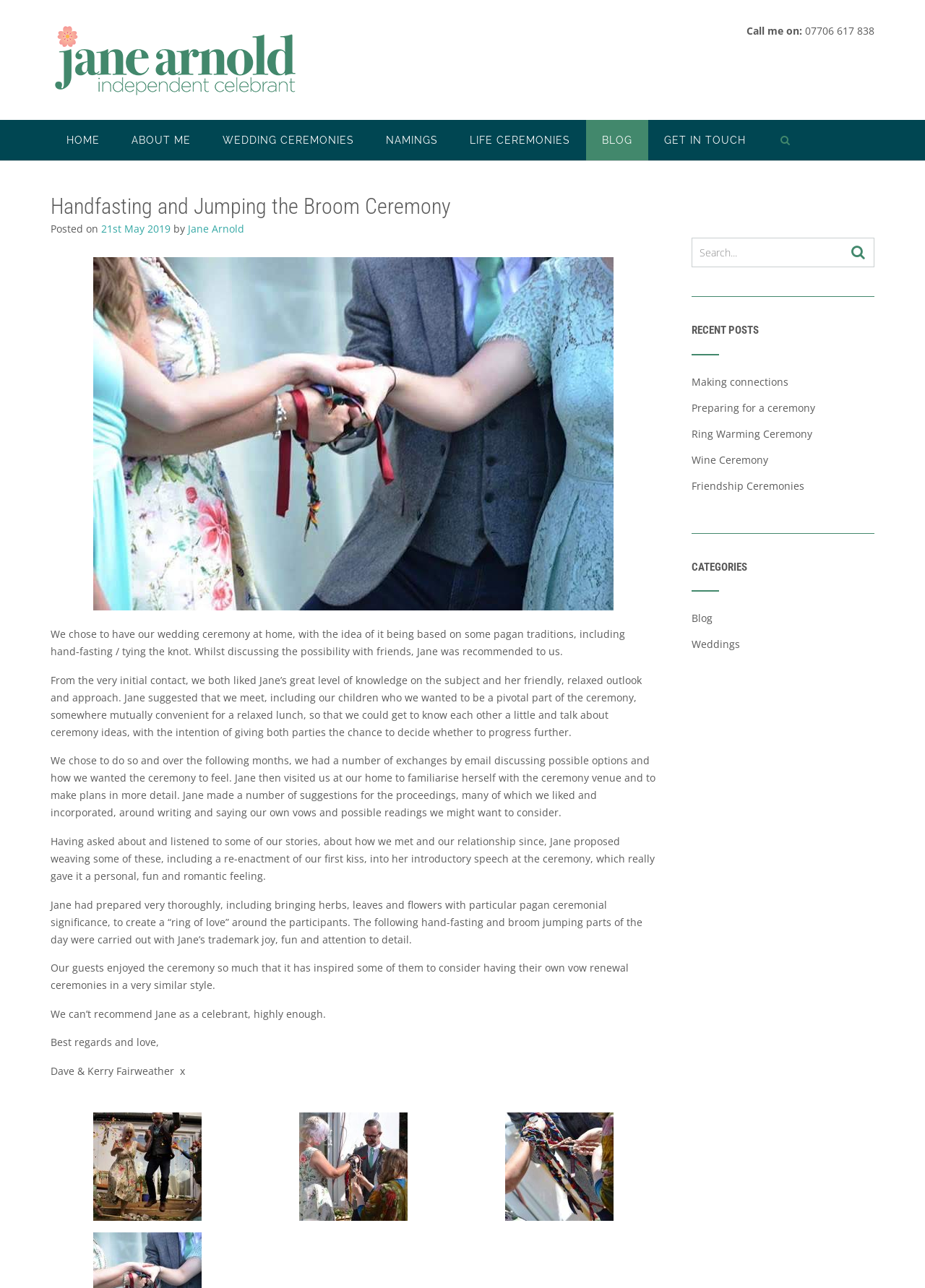Identify the bounding box coordinates of the specific part of the webpage to click to complete this instruction: "Click on the 'HOME' link".

[0.055, 0.093, 0.125, 0.125]